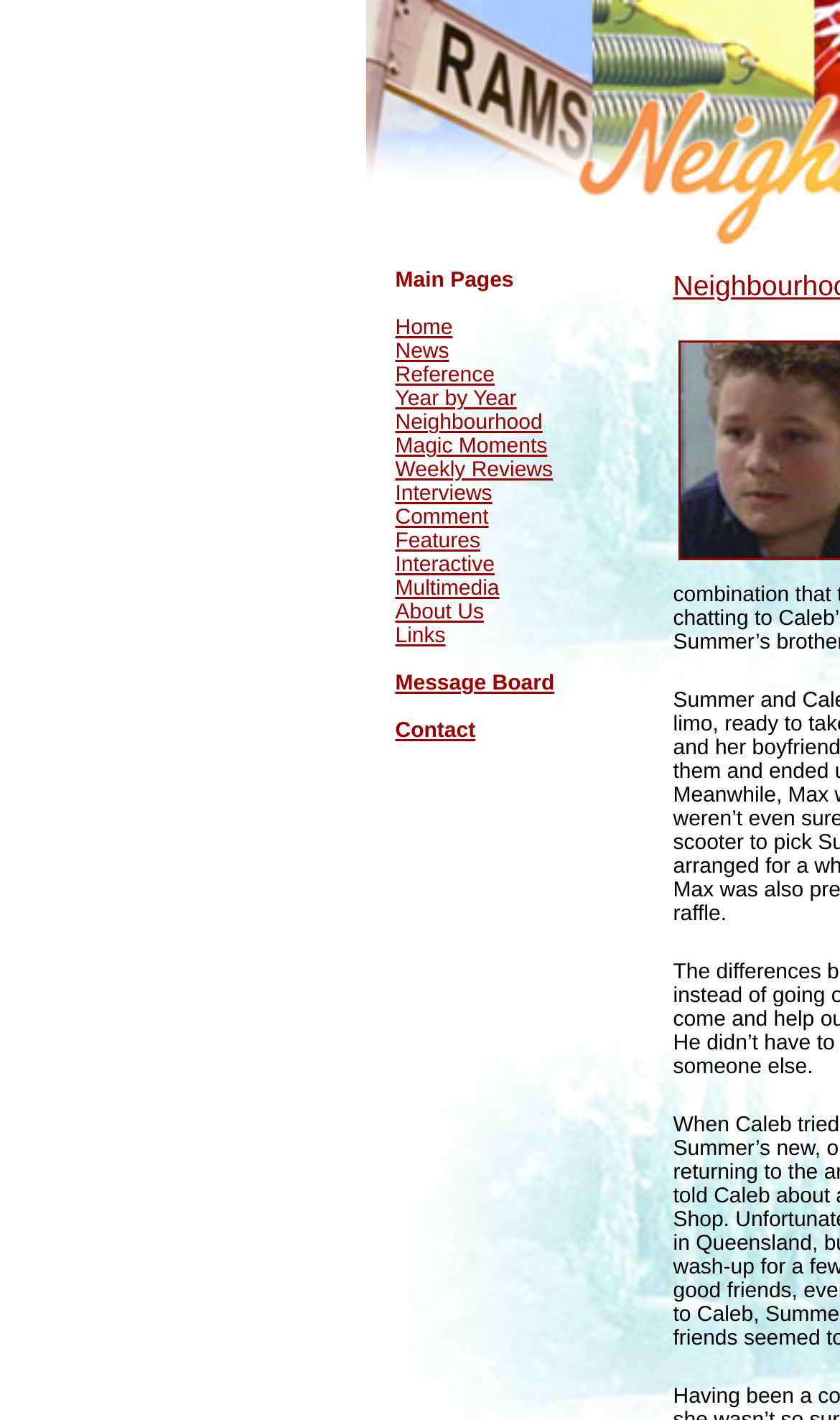Use one word or a short phrase to answer the question provided: 
What is the first main page link?

Home